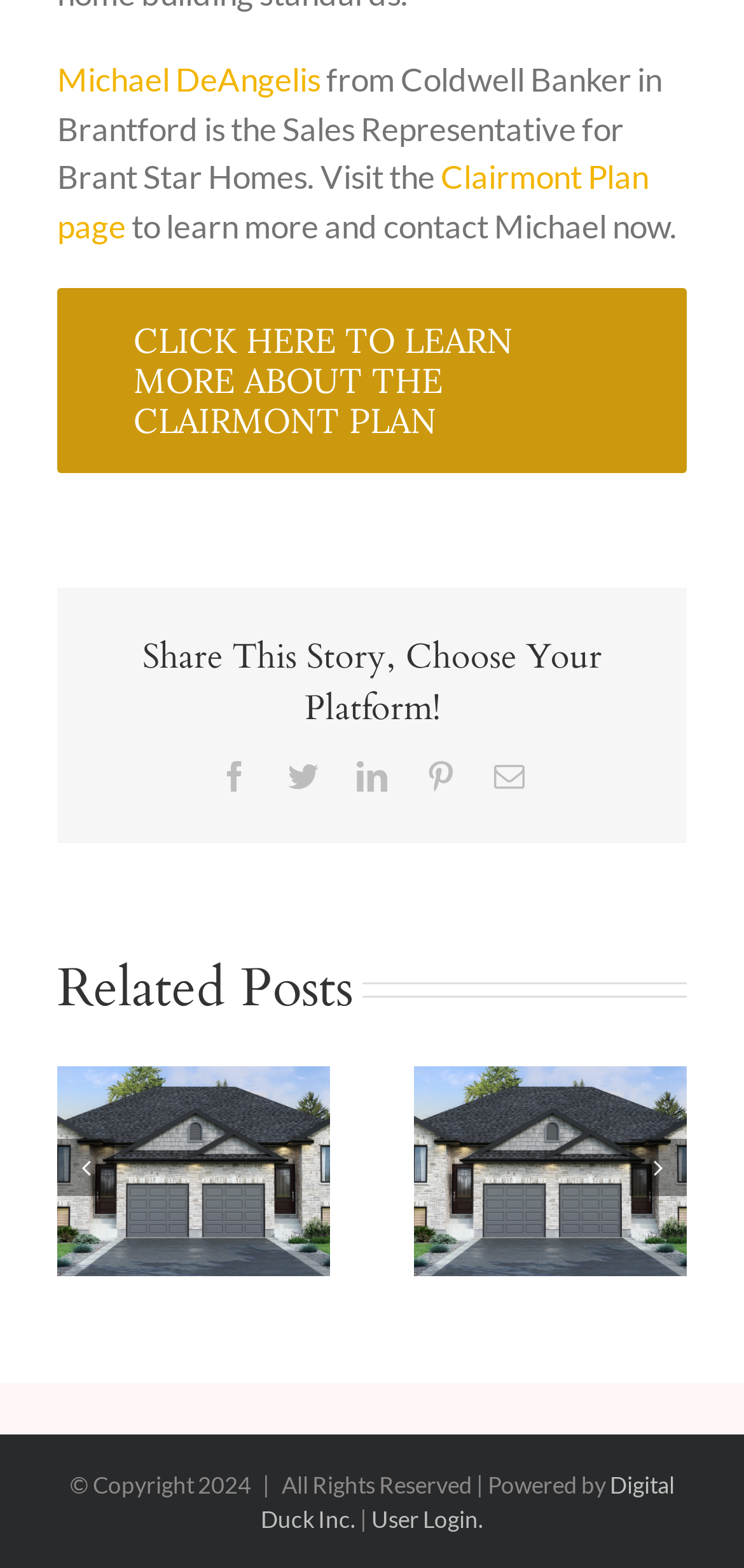Determine the bounding box for the UI element that matches this description: "parent_node: 690D.91/1–650".

None